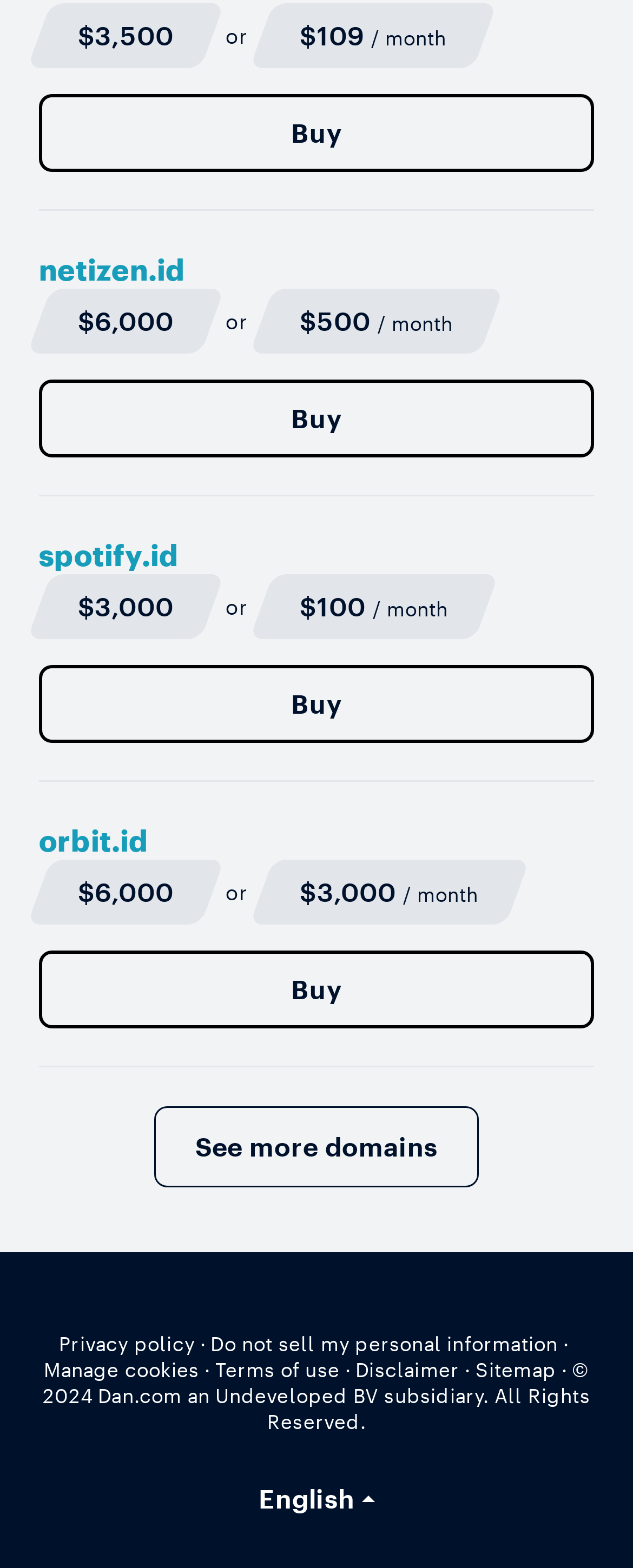What is the language selection button labeled?
Provide an in-depth and detailed answer to the question.

I found the language selection button at the bottom of the webpage, and it is labeled as 'English'.